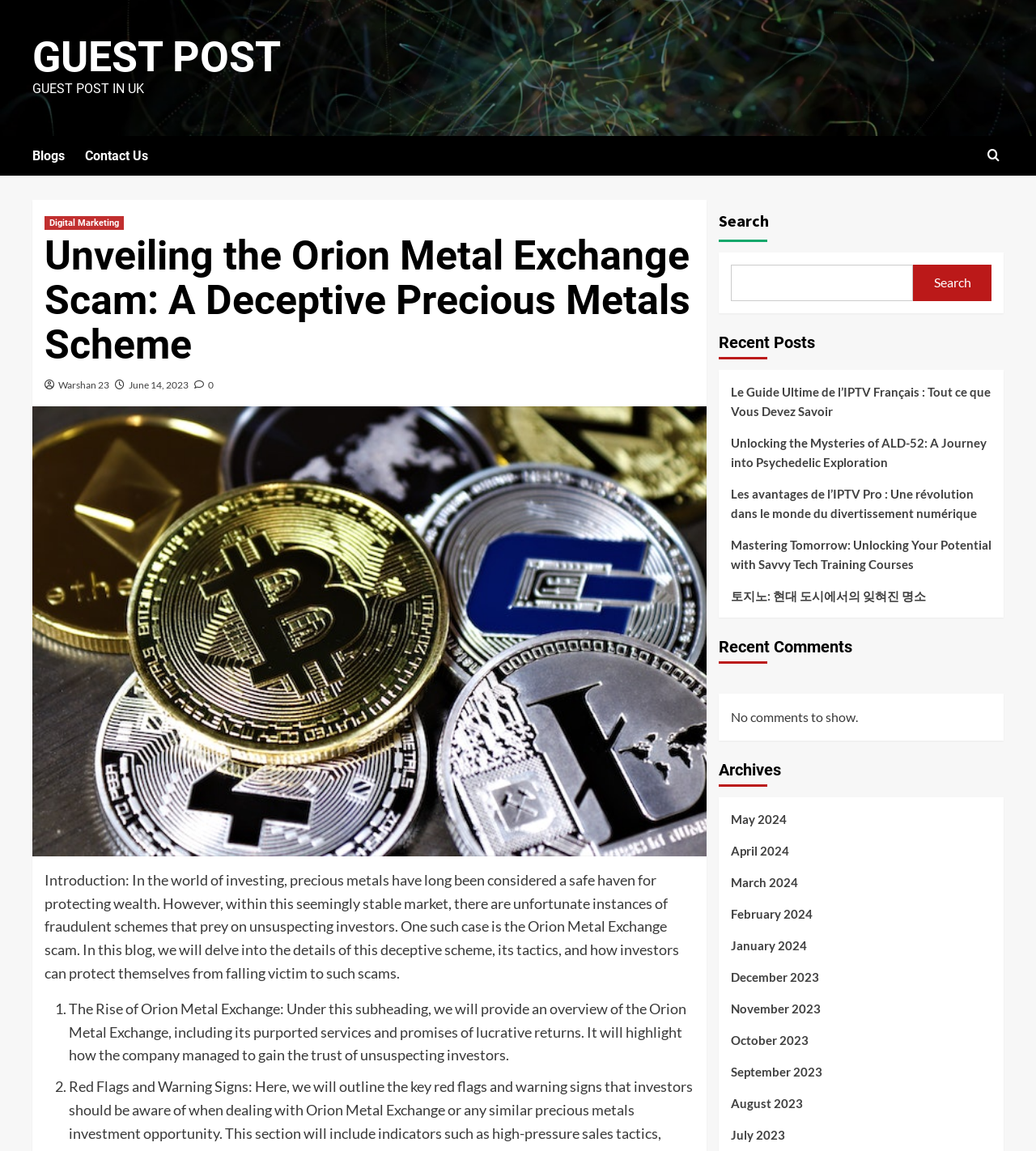Provide the bounding box coordinates, formatted as (top-left x, top-left y, bottom-right x, bottom-right y), with all values being floating point numbers between 0 and 1. Identify the bounding box of the UI element that matches the description: 토지노: 현대 도시에서의 잊혀진 명소

[0.705, 0.509, 0.957, 0.526]